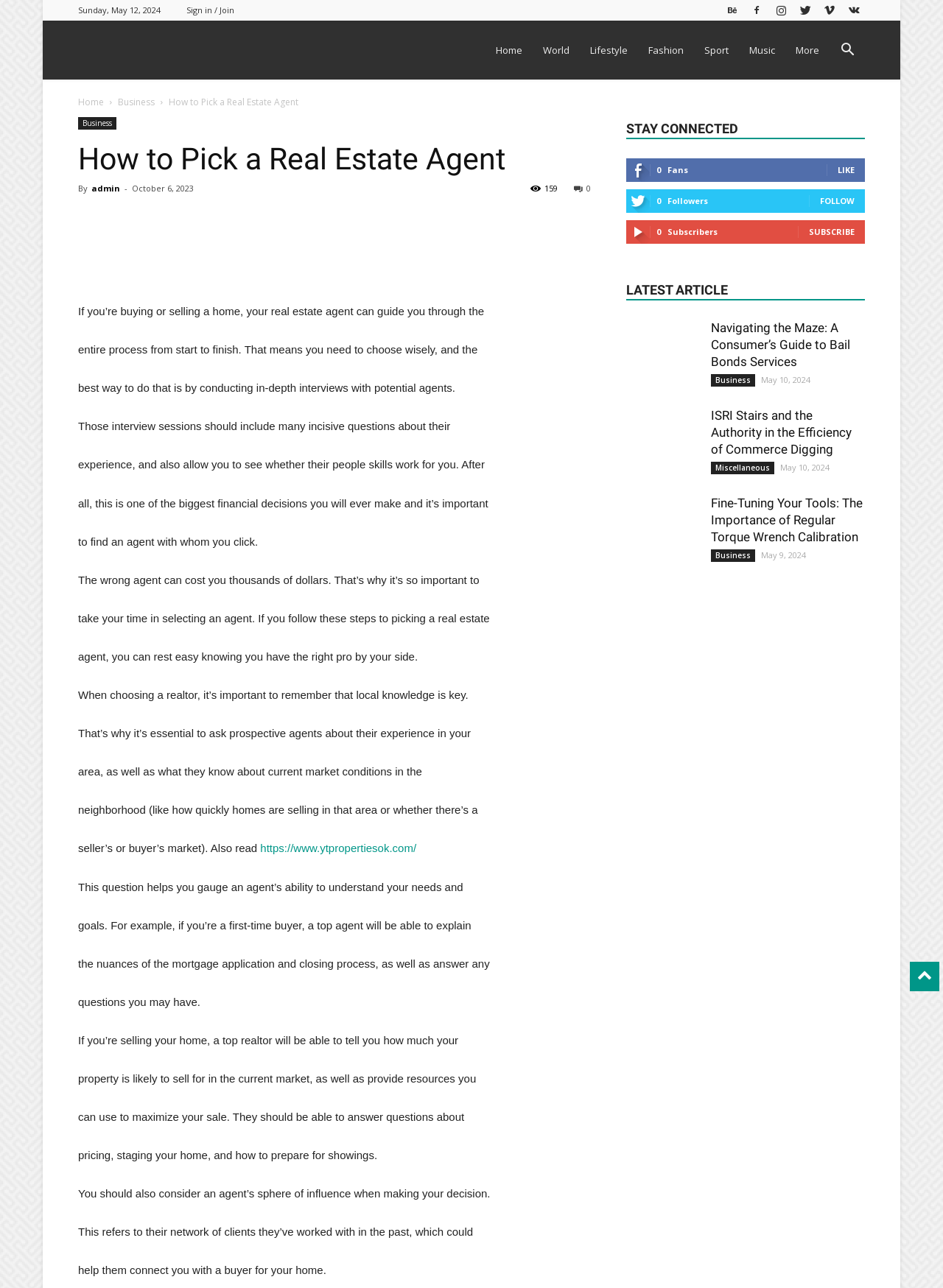Please pinpoint the bounding box coordinates for the region I should click to adhere to this instruction: "Enter email address".

None